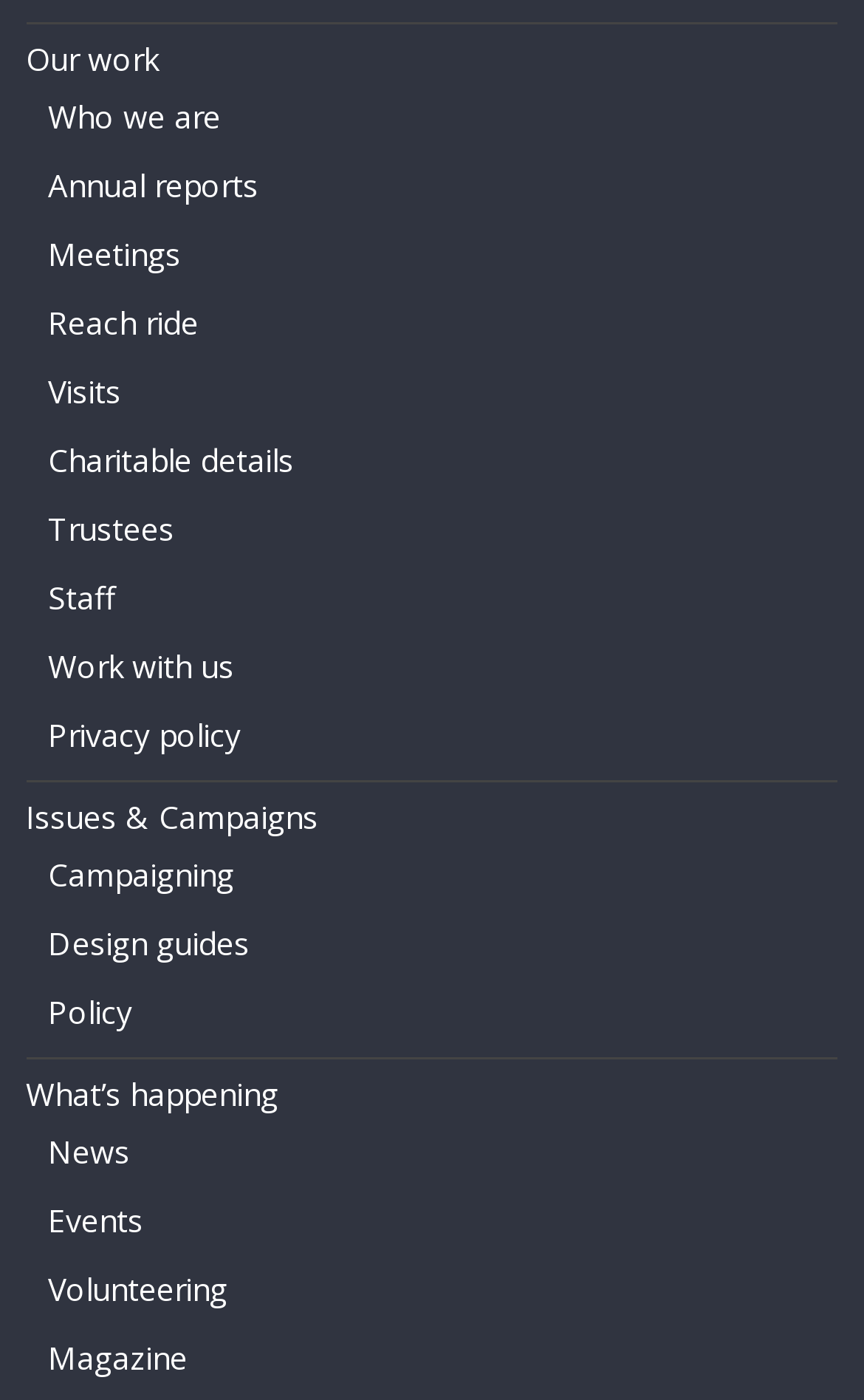Identify the bounding box coordinates for the region to click in order to carry out this instruction: "Read the news". Provide the coordinates using four float numbers between 0 and 1, formatted as [left, top, right, bottom].

[0.056, 0.807, 0.151, 0.837]